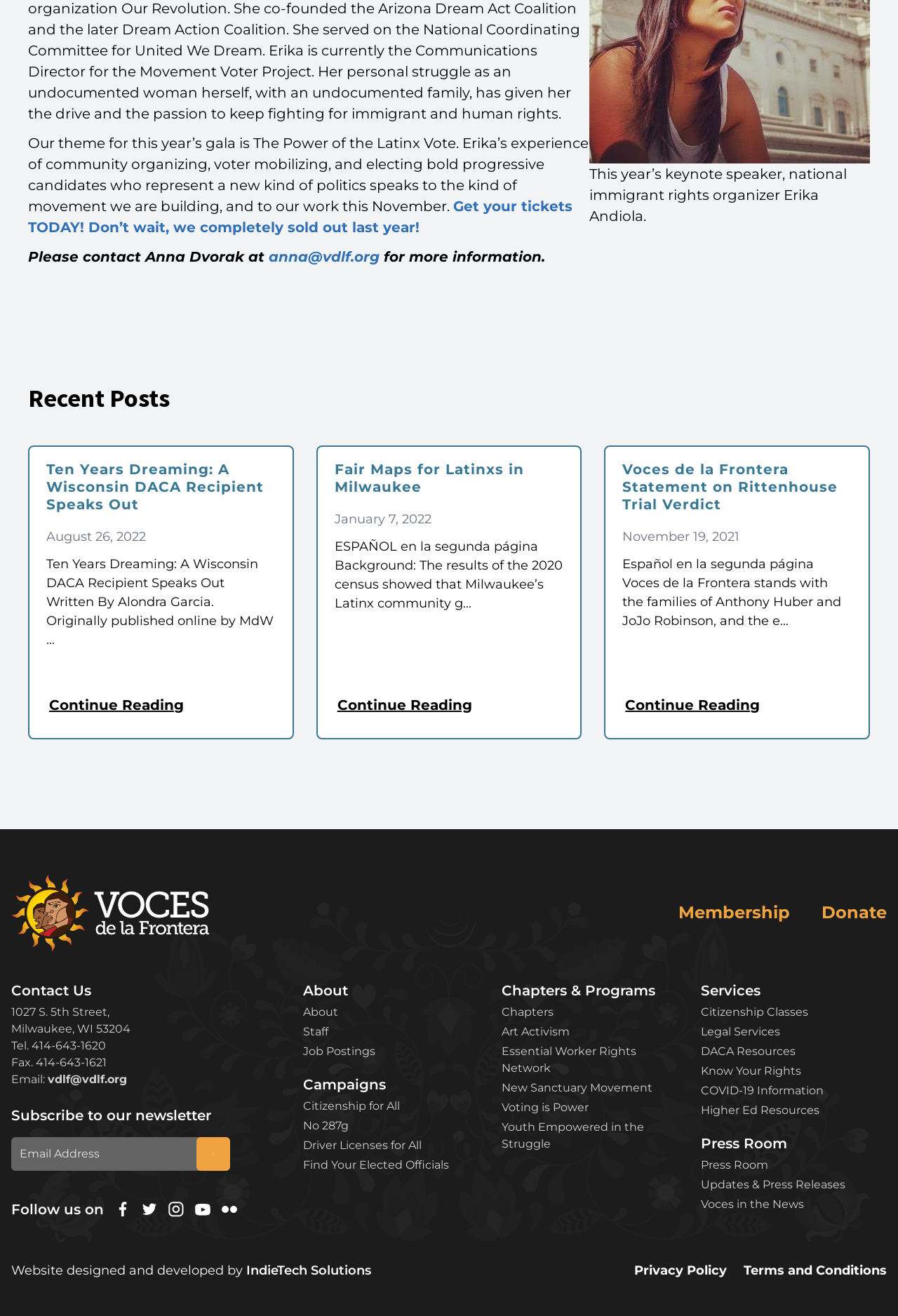What is the name of the organization?
Answer with a single word or short phrase according to what you see in the image.

Voces de la Frontera